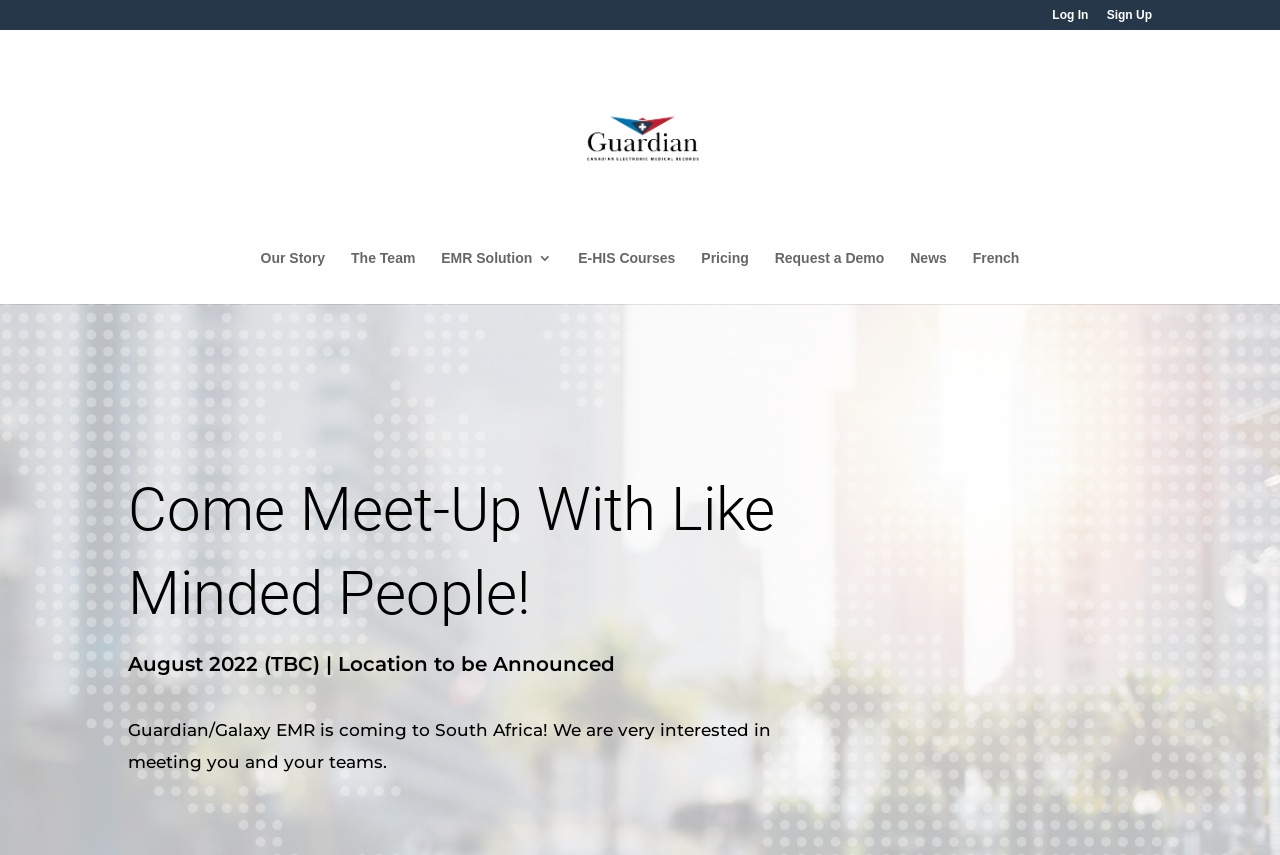Look at the image and answer the question in detail:
What language option is available?

The webpage provides a language option, which is French, as indicated by the link 'French' on the navigation menu.